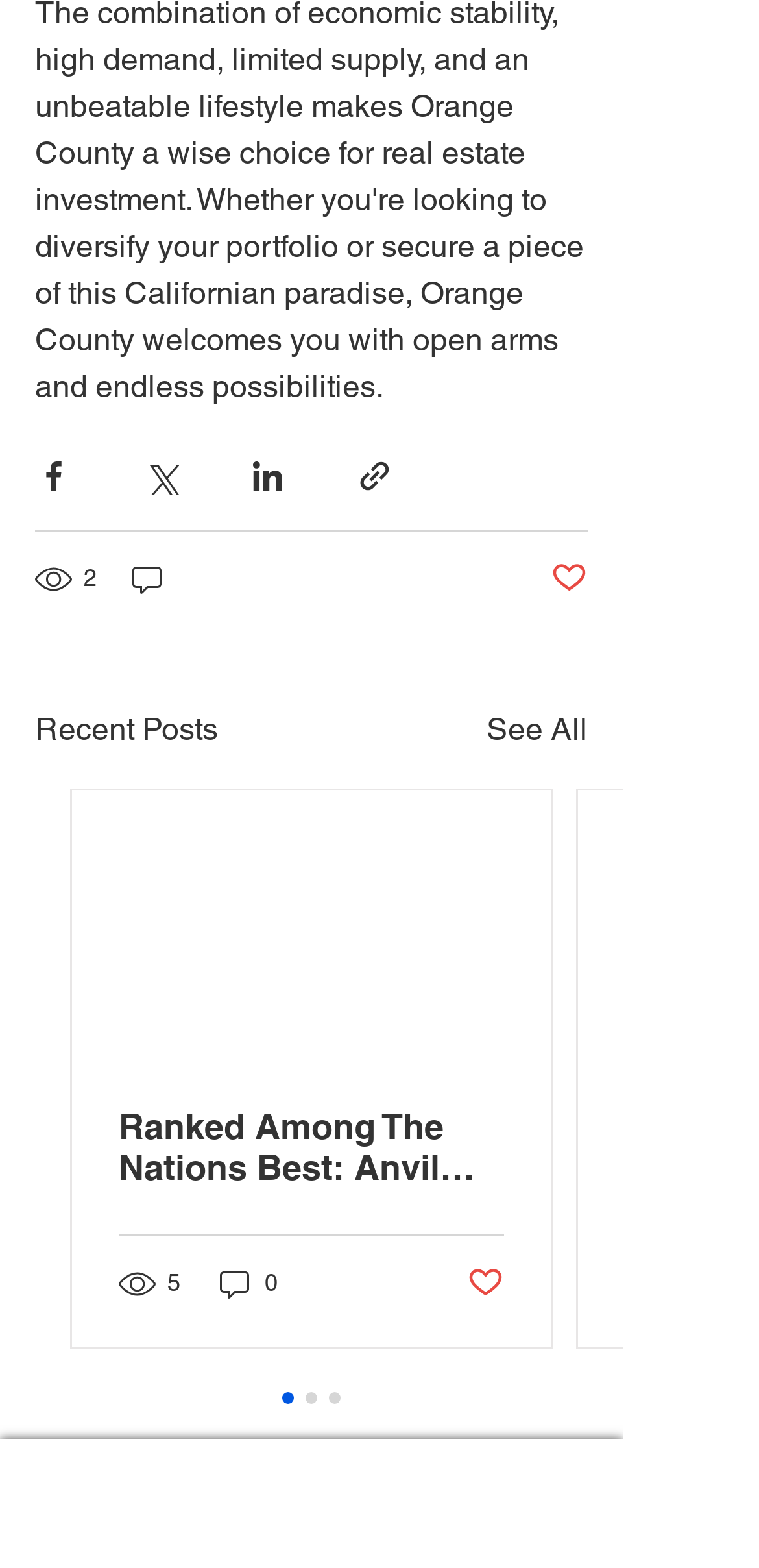Given the description of the UI element: "Post not marked as liked", predict the bounding box coordinates in the form of [left, top, right, bottom], with each value being a float between 0 and 1.

[0.615, 0.805, 0.664, 0.831]